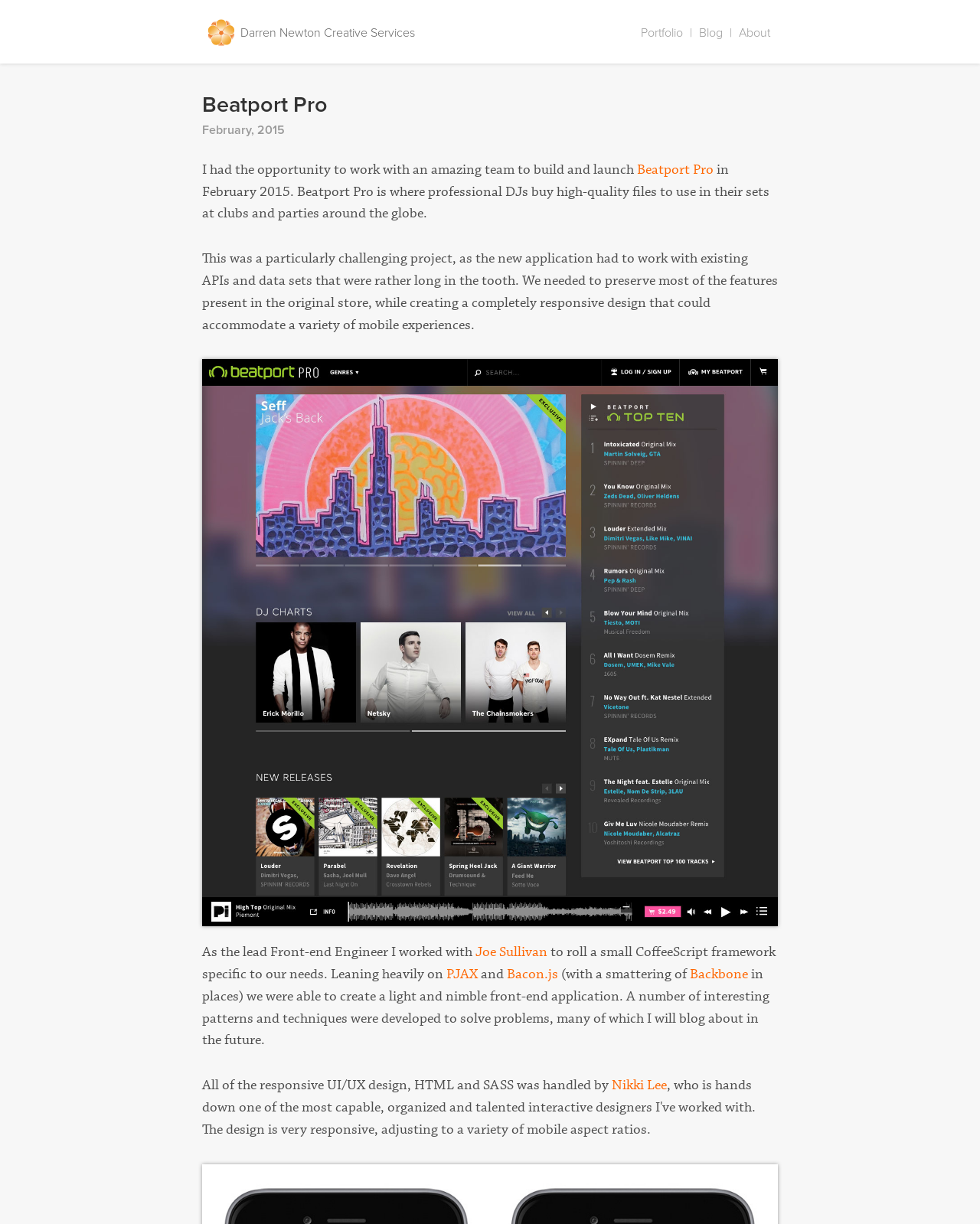Who handled the responsive UI/UX design?
Based on the visual details in the image, please answer the question thoroughly.

The text 'All of the responsive UI/UX design, HTML and SASS was handled by Nikki Lee' mentions that Nikki Lee handled the responsive UI/UX design.